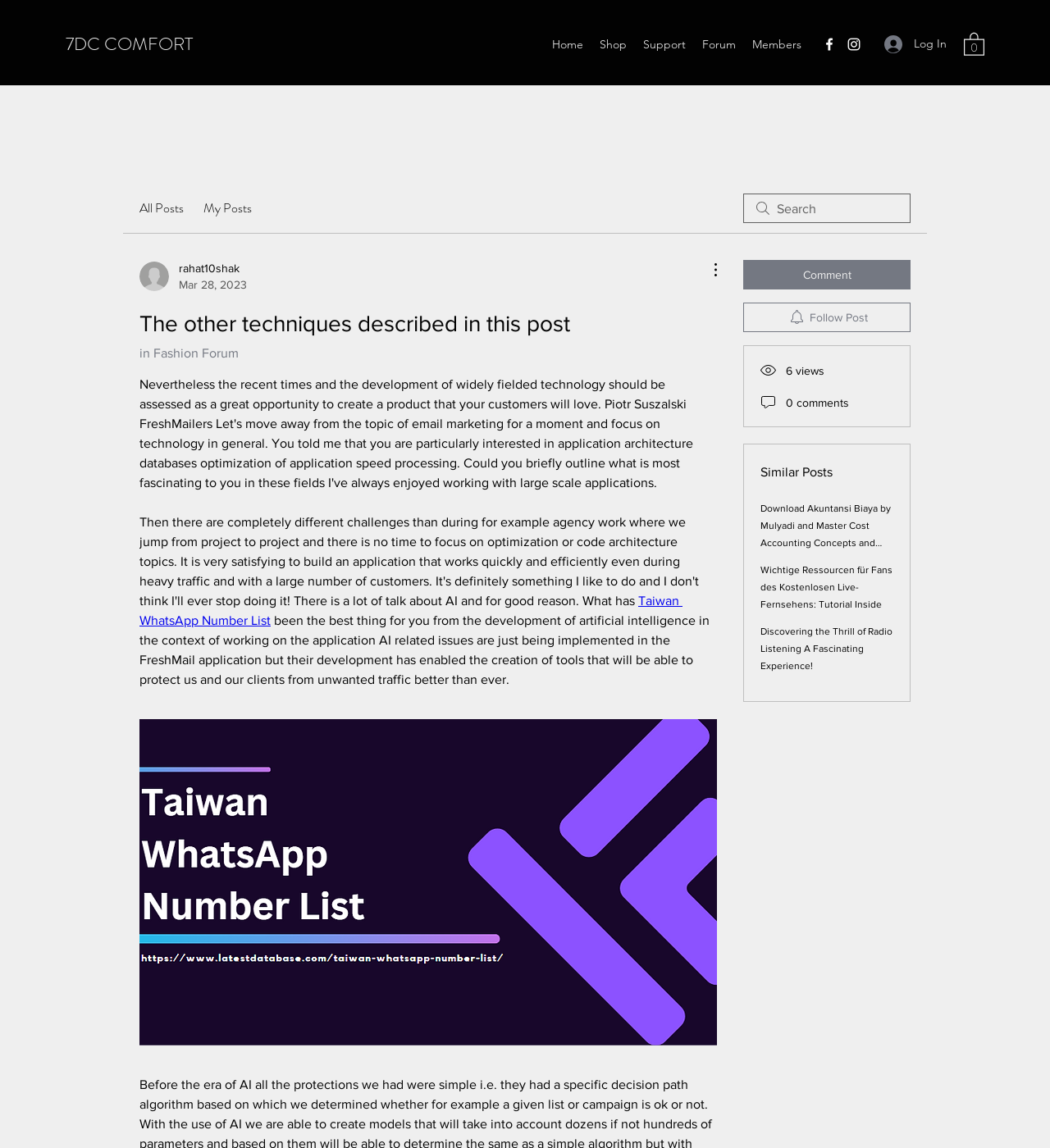Find the bounding box coordinates of the clickable area that will achieve the following instruction: "Click on the 'Play As Manager' button".

None